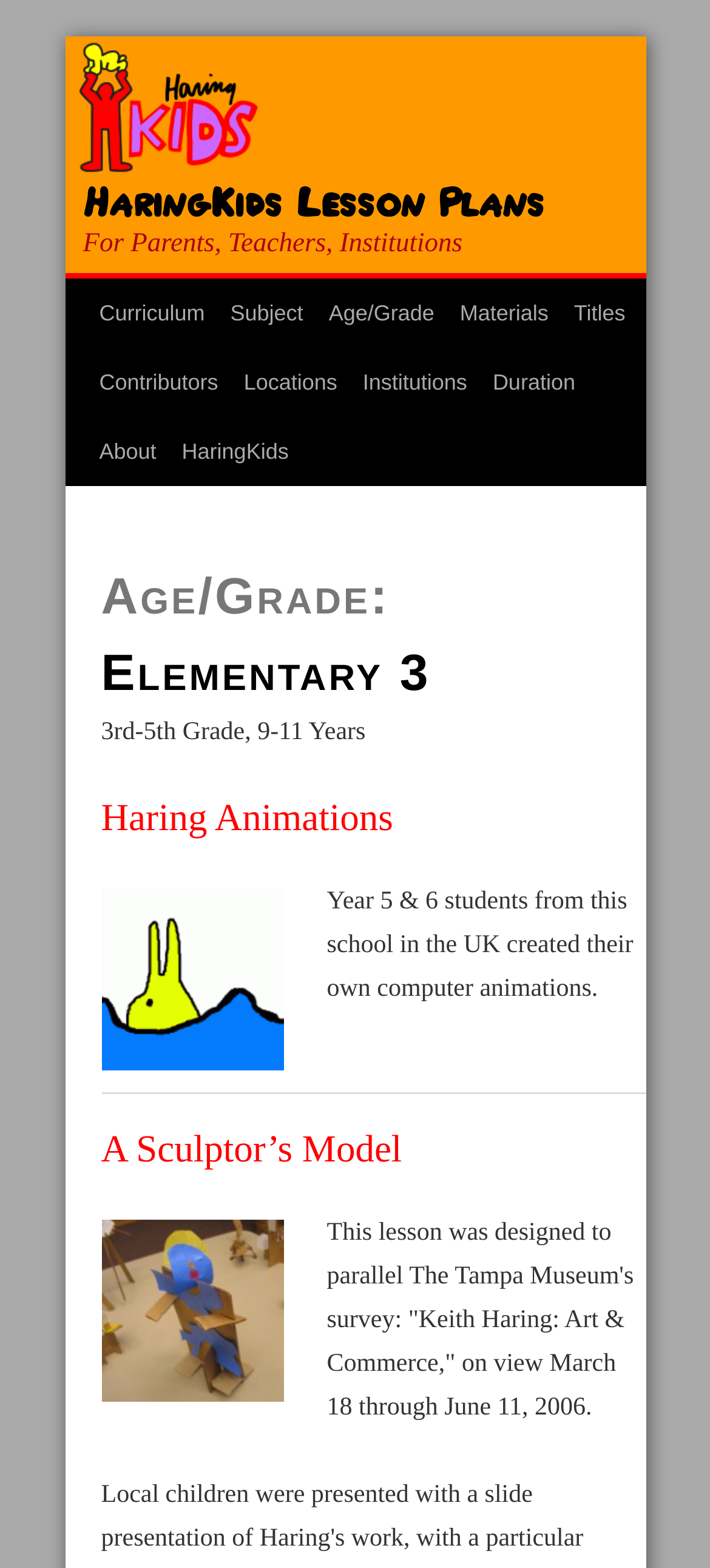How many links are there in the top navigation menu?
Could you answer the question in a detailed manner, providing as much information as possible?

I counted the links in the top navigation menu, which are 'Curriculum', 'Subject', 'Age/Grade', 'Materials', 'Titles', 'Contributors', 'Locations', 'Institutions', and 'Duration'.